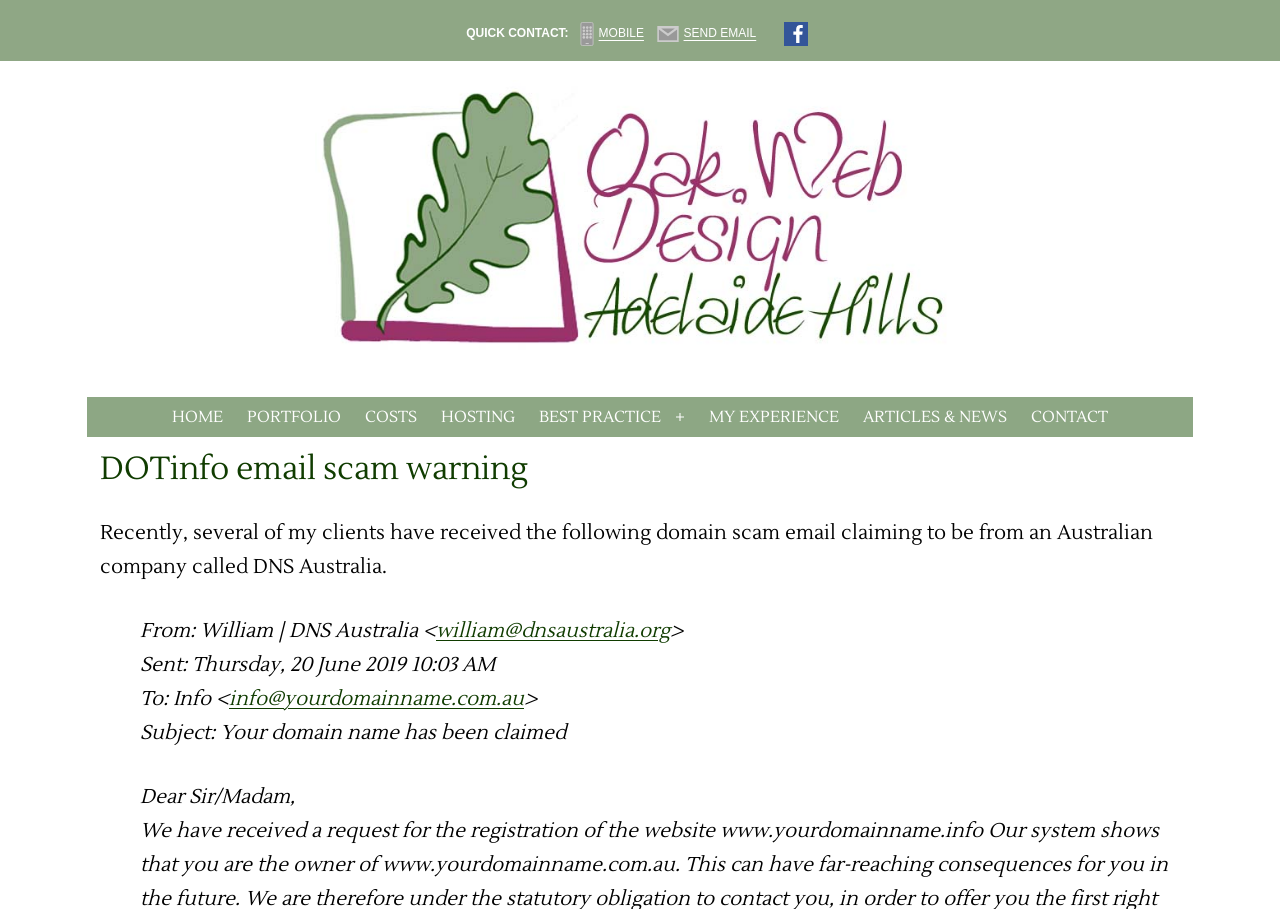Please find the bounding box coordinates of the clickable region needed to complete the following instruction: "Read the article about email scam warning". The bounding box coordinates must consist of four float numbers between 0 and 1, i.e., [left, top, right, bottom].

[0.078, 0.572, 0.901, 0.638]